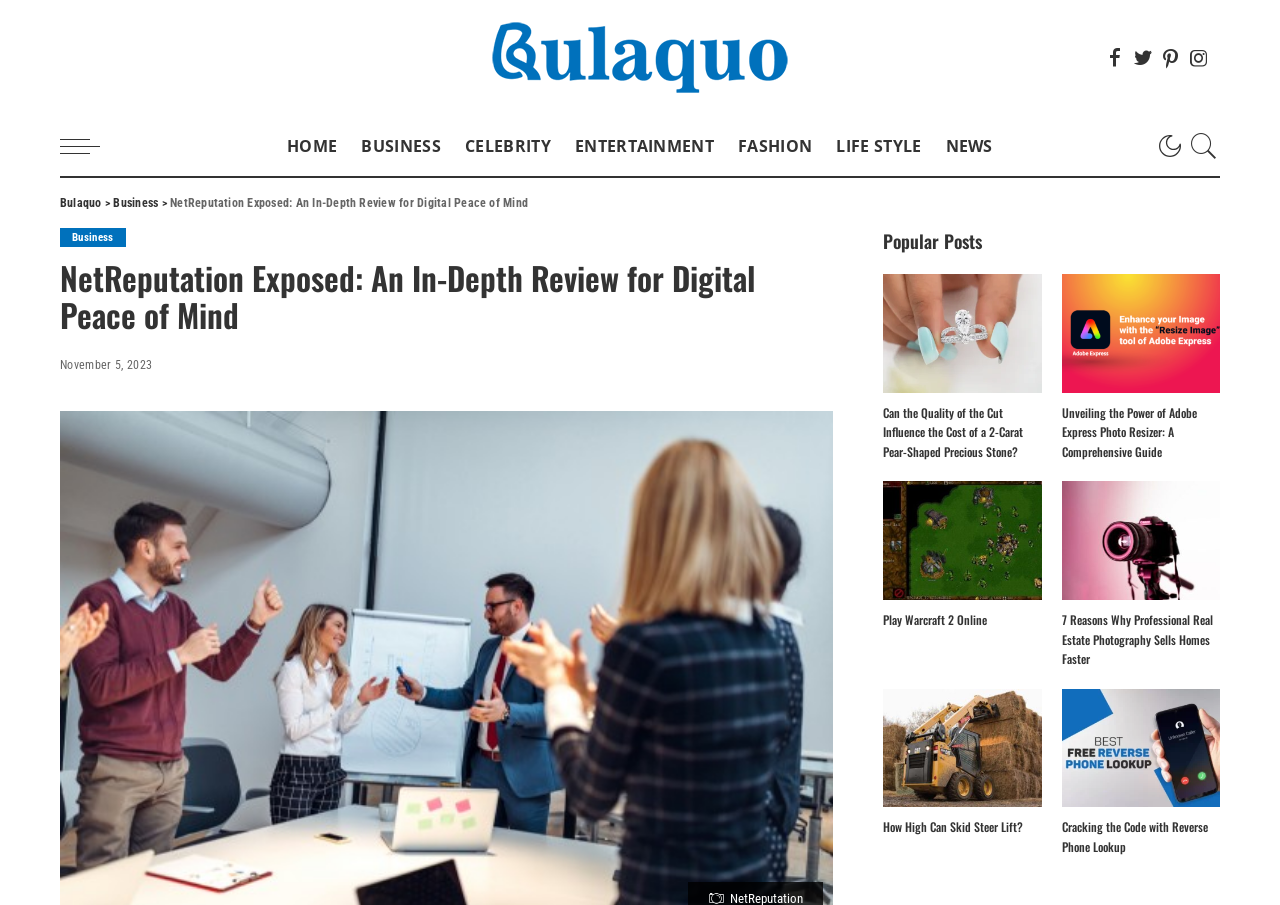Can you specify the bounding box coordinates of the area that needs to be clicked to fulfill the following instruction: "Go to the HOME page"?

[0.215, 0.128, 0.273, 0.194]